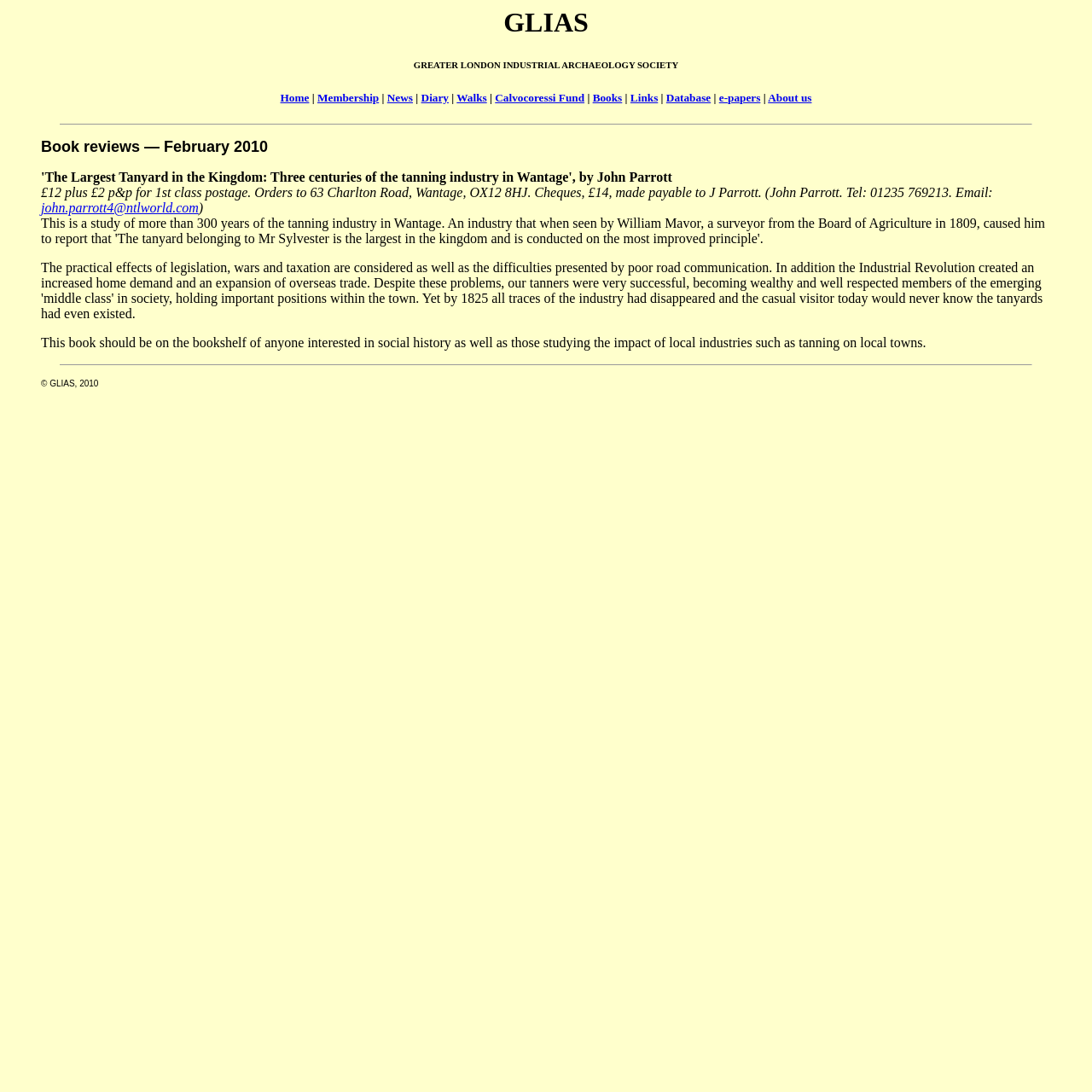Provide your answer in a single word or phrase: 
What is the name of the society?

GLIAS